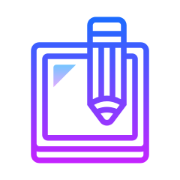Please answer the following question using a single word or phrase: 
What can users control with theme customization?

App's appearance